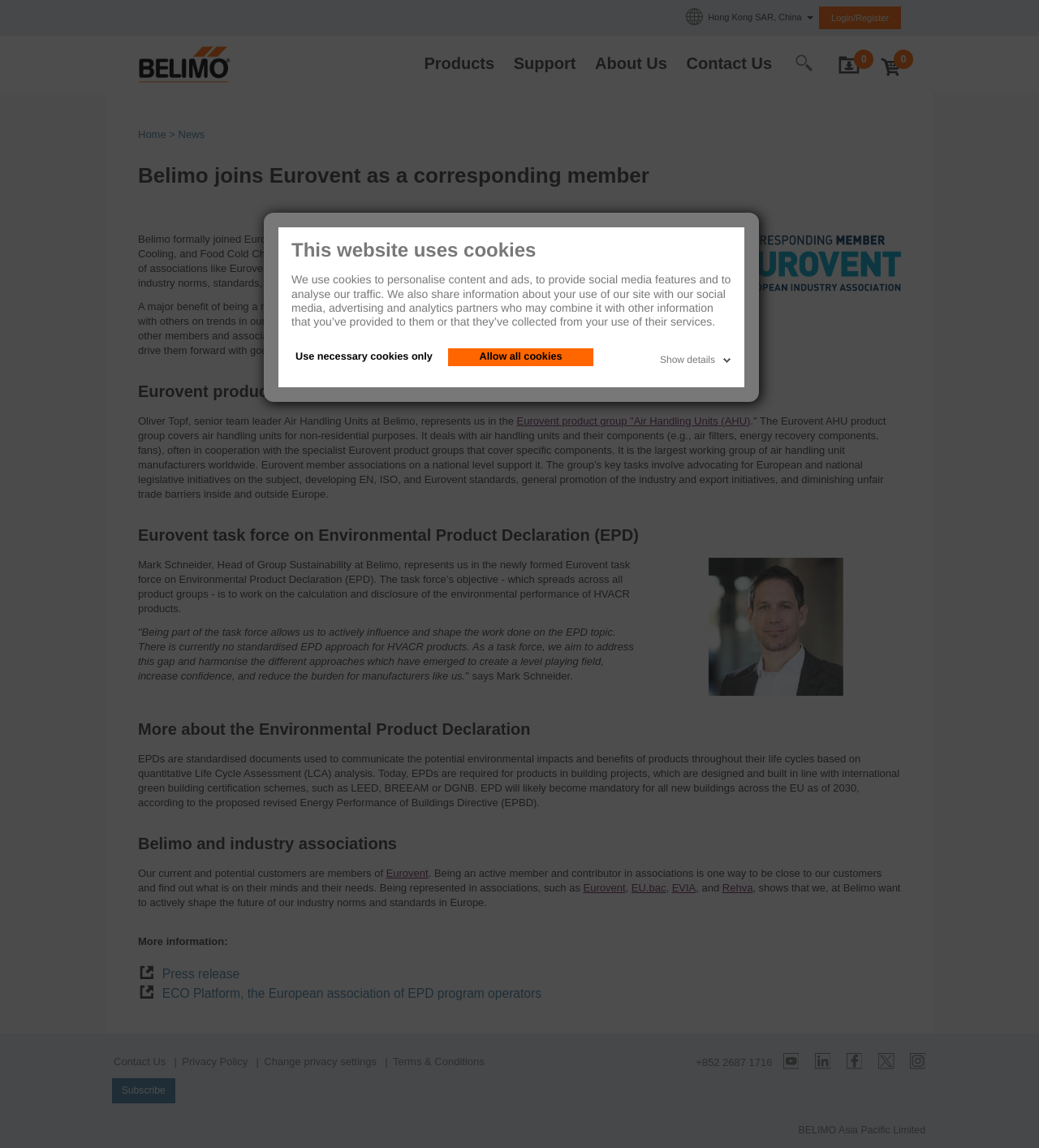Locate the bounding box of the UI element defined by this description: "Use necessary cookies only". The coordinates should be given as four float numbers between 0 and 1, formatted as [left, top, right, bottom].

[0.28, 0.304, 0.42, 0.319]